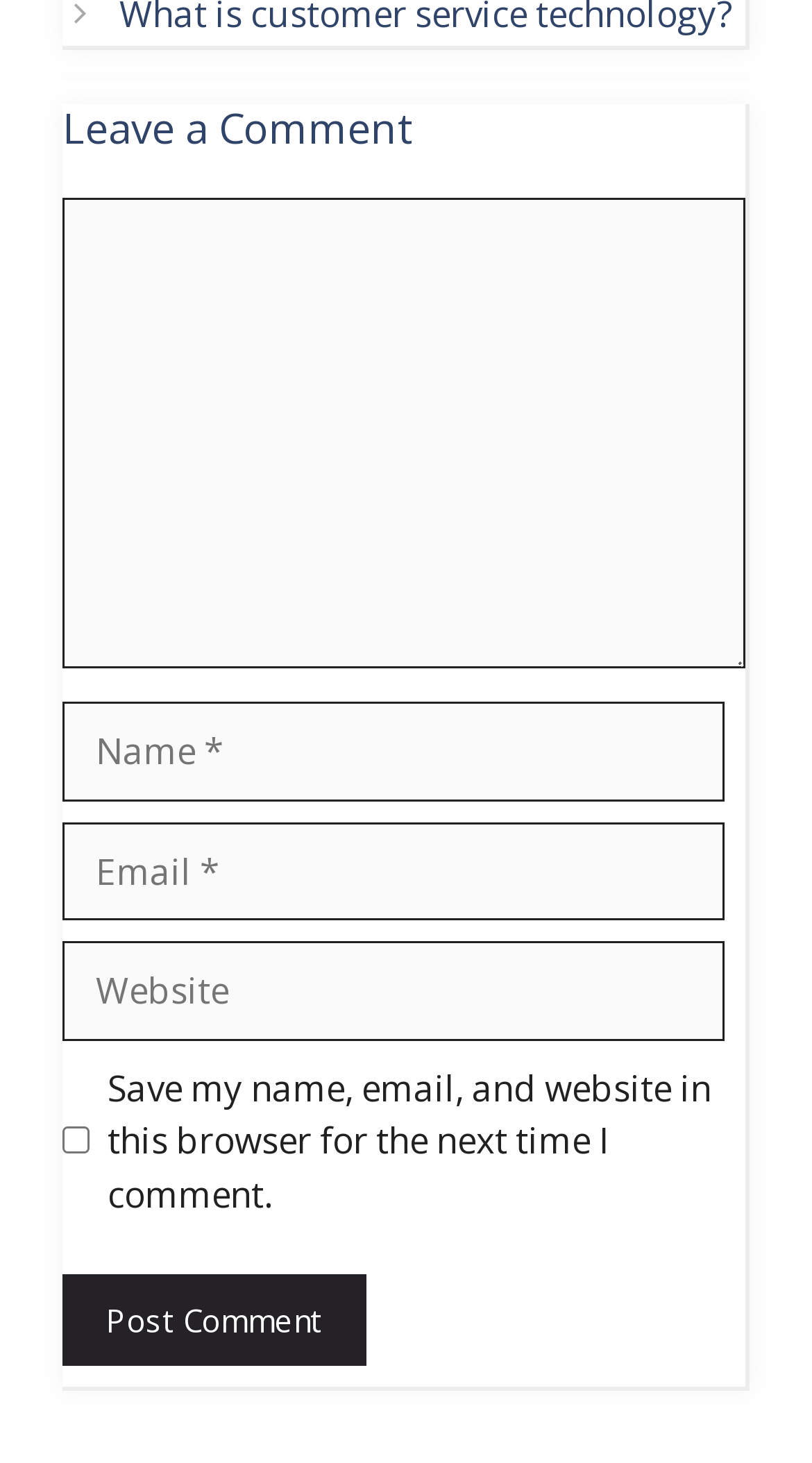What is the function of the button at the bottom of the form?
Analyze the image and provide a thorough answer to the question.

The button at the bottom of the form is labeled 'Post Comment', suggesting that its function is to submit the comment form and post the user's comment.